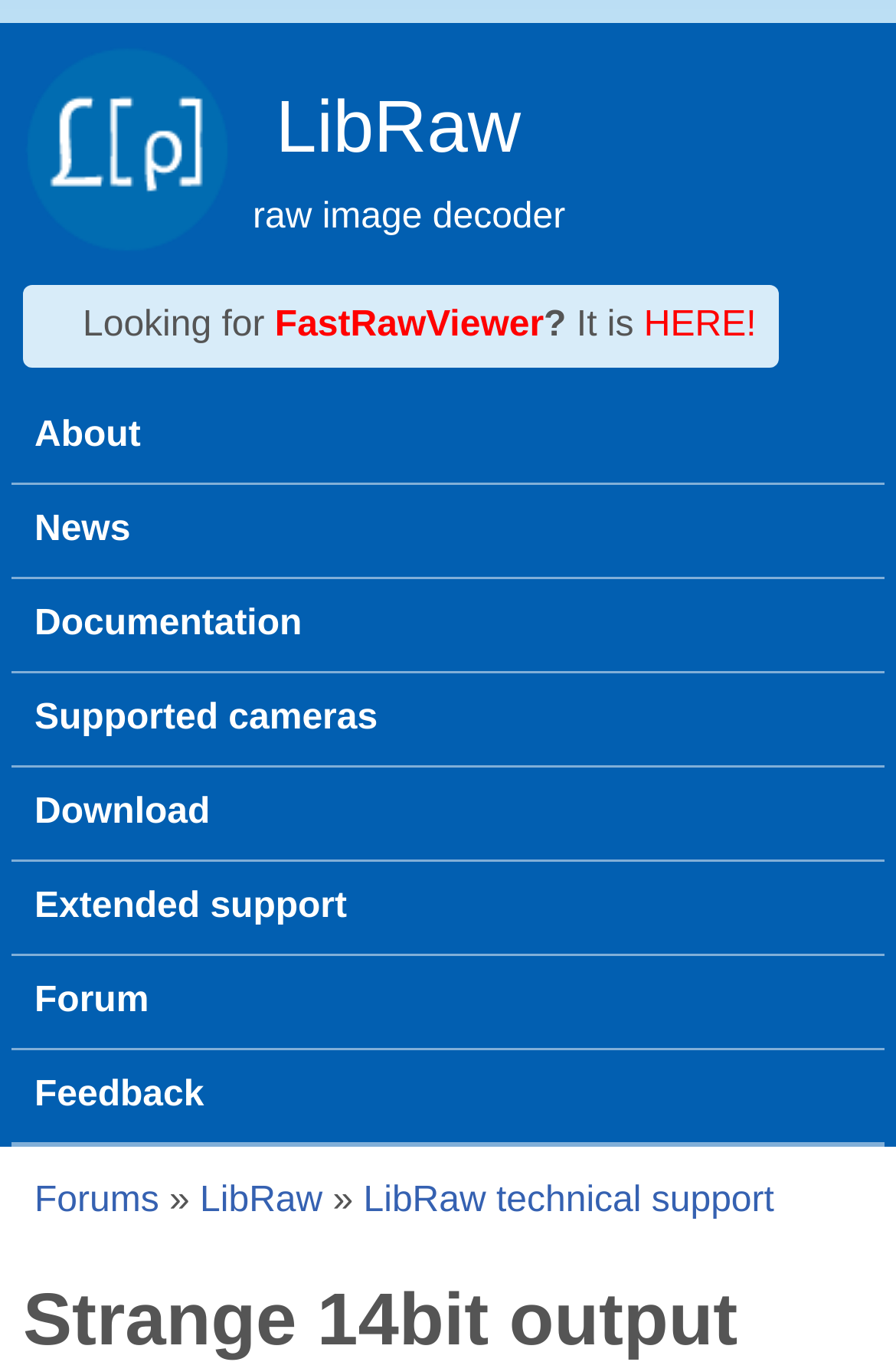Specify the bounding box coordinates of the element's region that should be clicked to achieve the following instruction: "Check the 'LibRaw technical support' page". The bounding box coordinates consist of four float numbers between 0 and 1, in the format [left, top, right, bottom].

[0.406, 0.867, 0.864, 0.896]